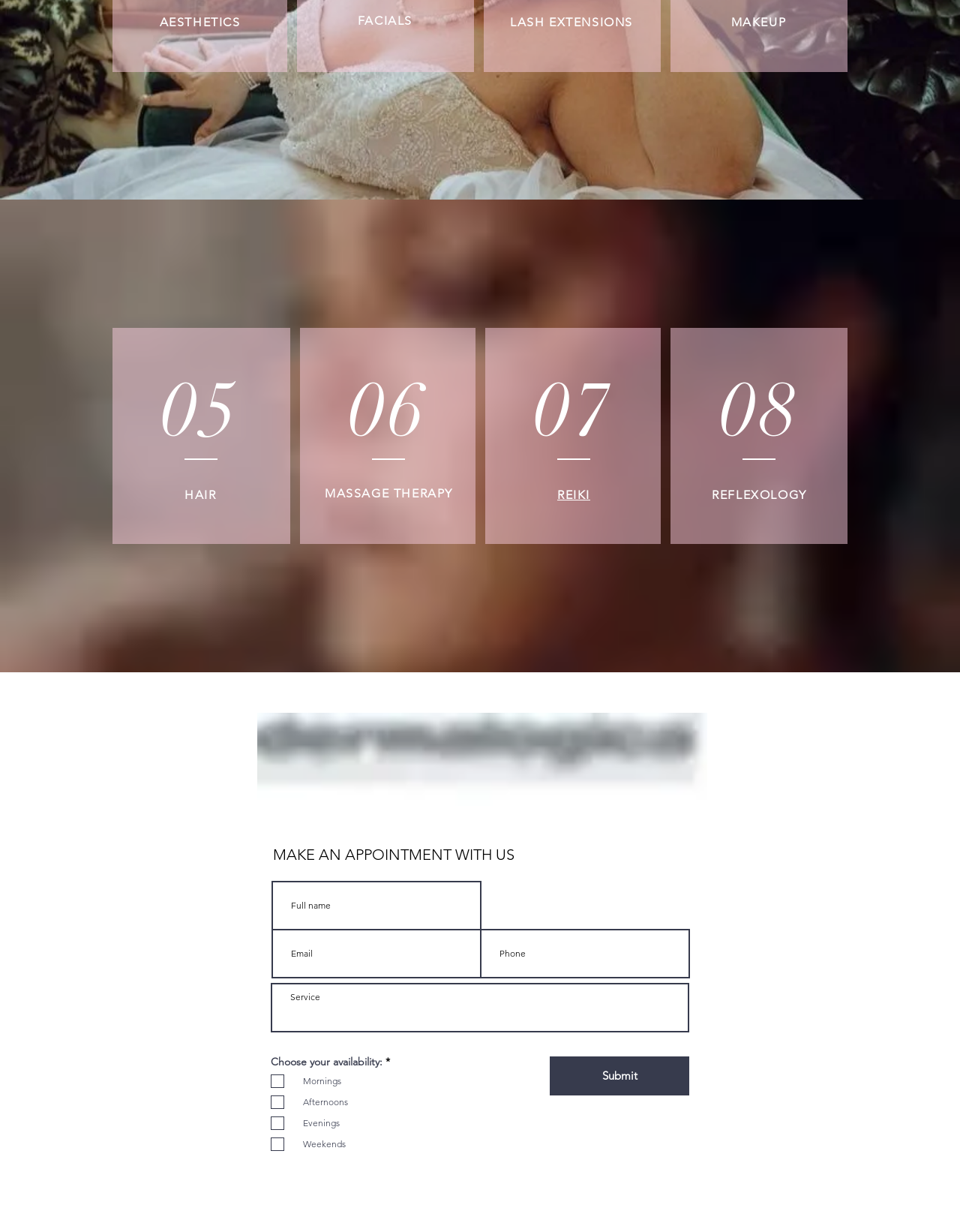Please answer the following question using a single word or phrase: 
How many checkboxes are there for choosing availability?

4